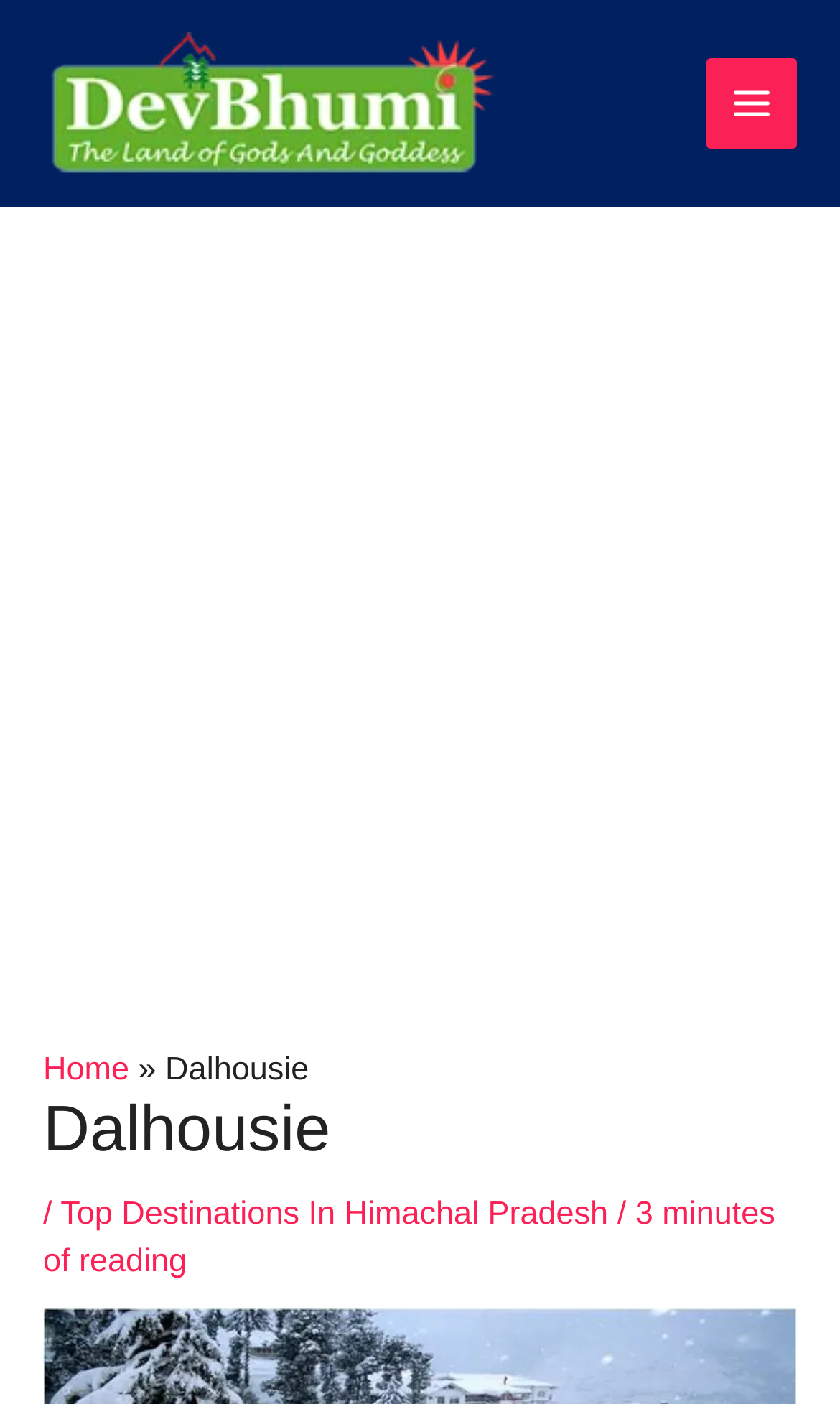Give a one-word or short phrase answer to the question: 
How many links are present in the breadcrumbs navigation?

3